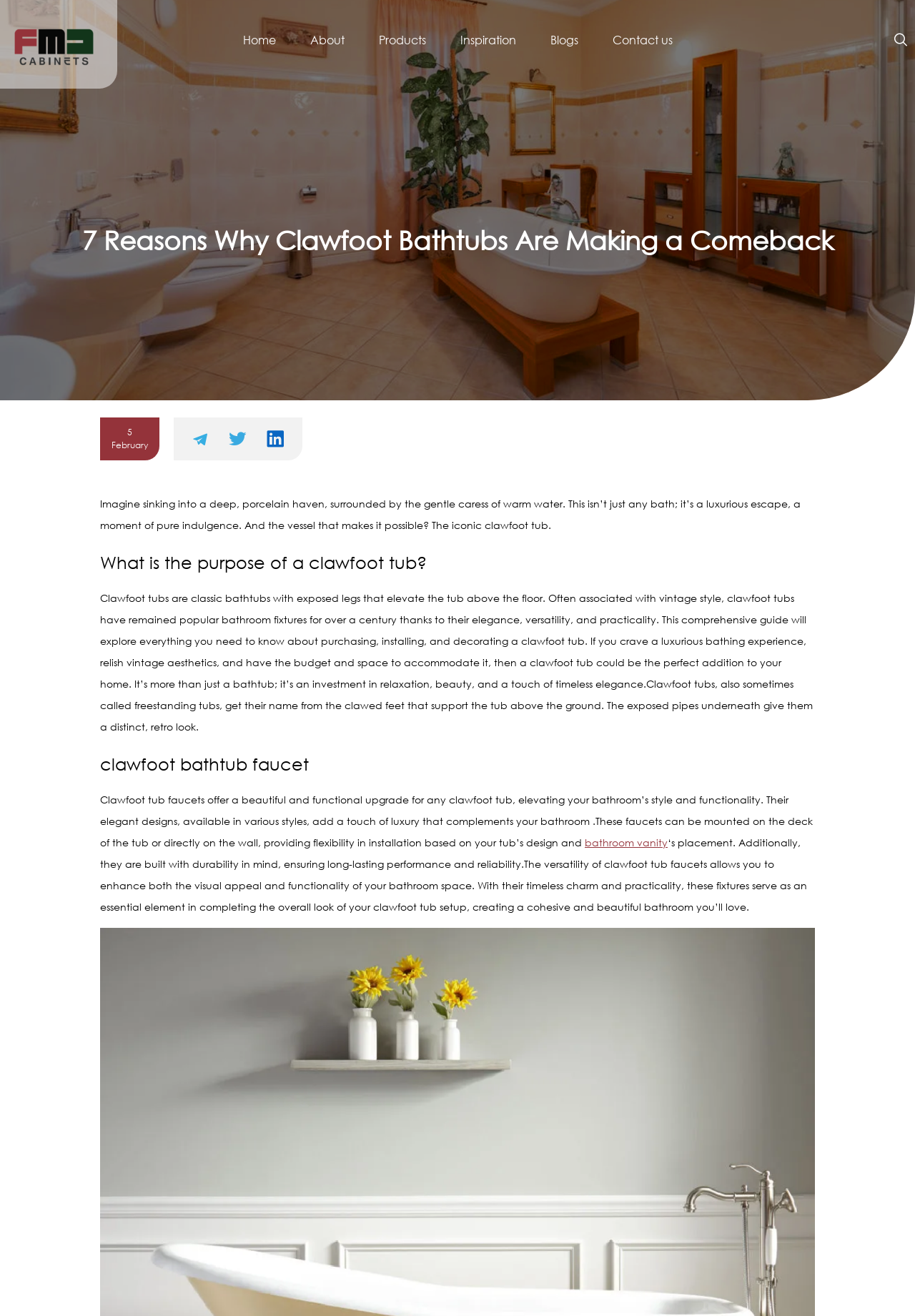Give a short answer using one word or phrase for the question:
What is the name of the company mentioned on the webpage?

FMD Cabinets